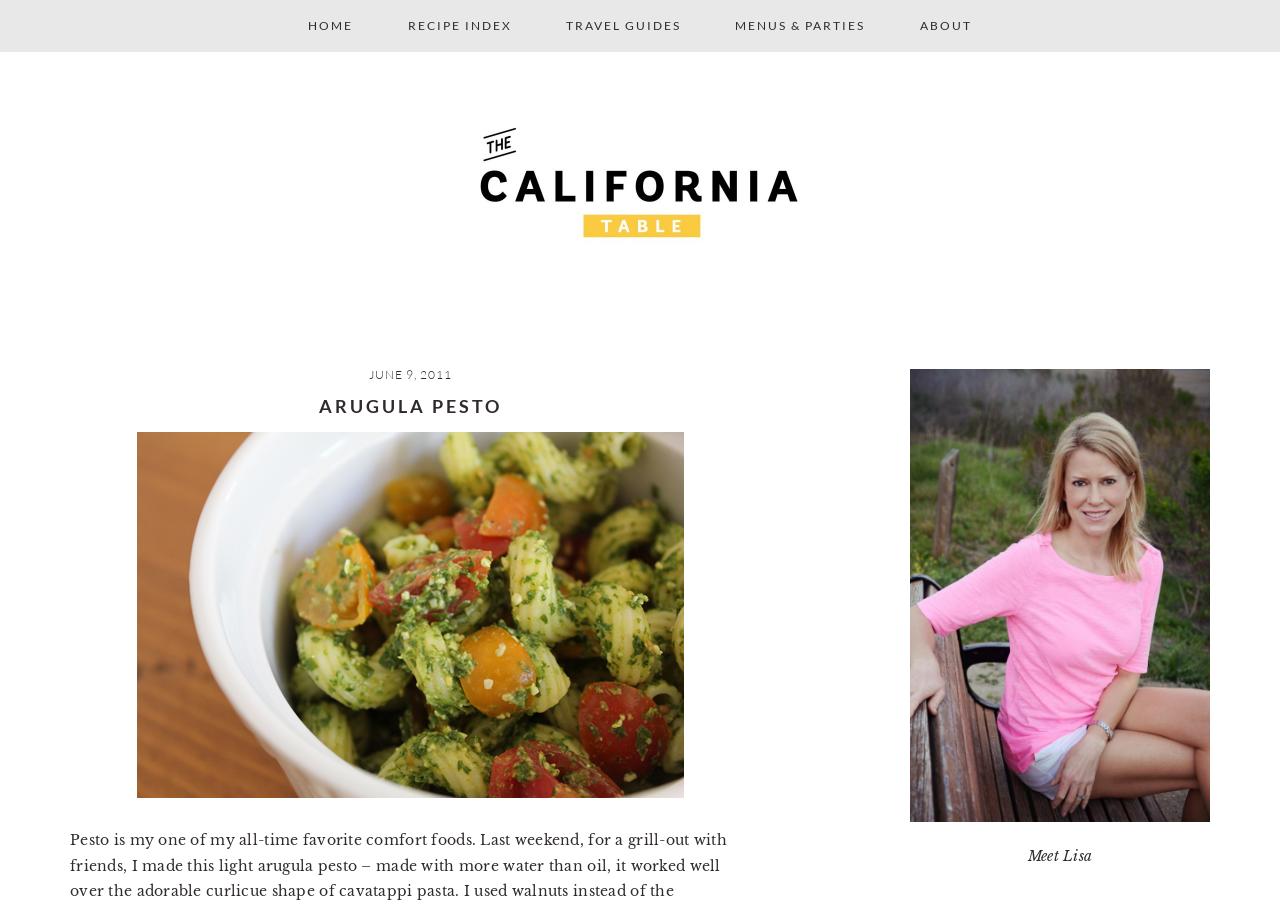What is the date of the blog post?
Carefully analyze the image and provide a detailed answer to the question.

I found a time element with a bounding box coordinate of [0.288, 0.408, 0.353, 0.425] that contains the static text 'JUNE 9, 2011', which indicates the date of the blog post.